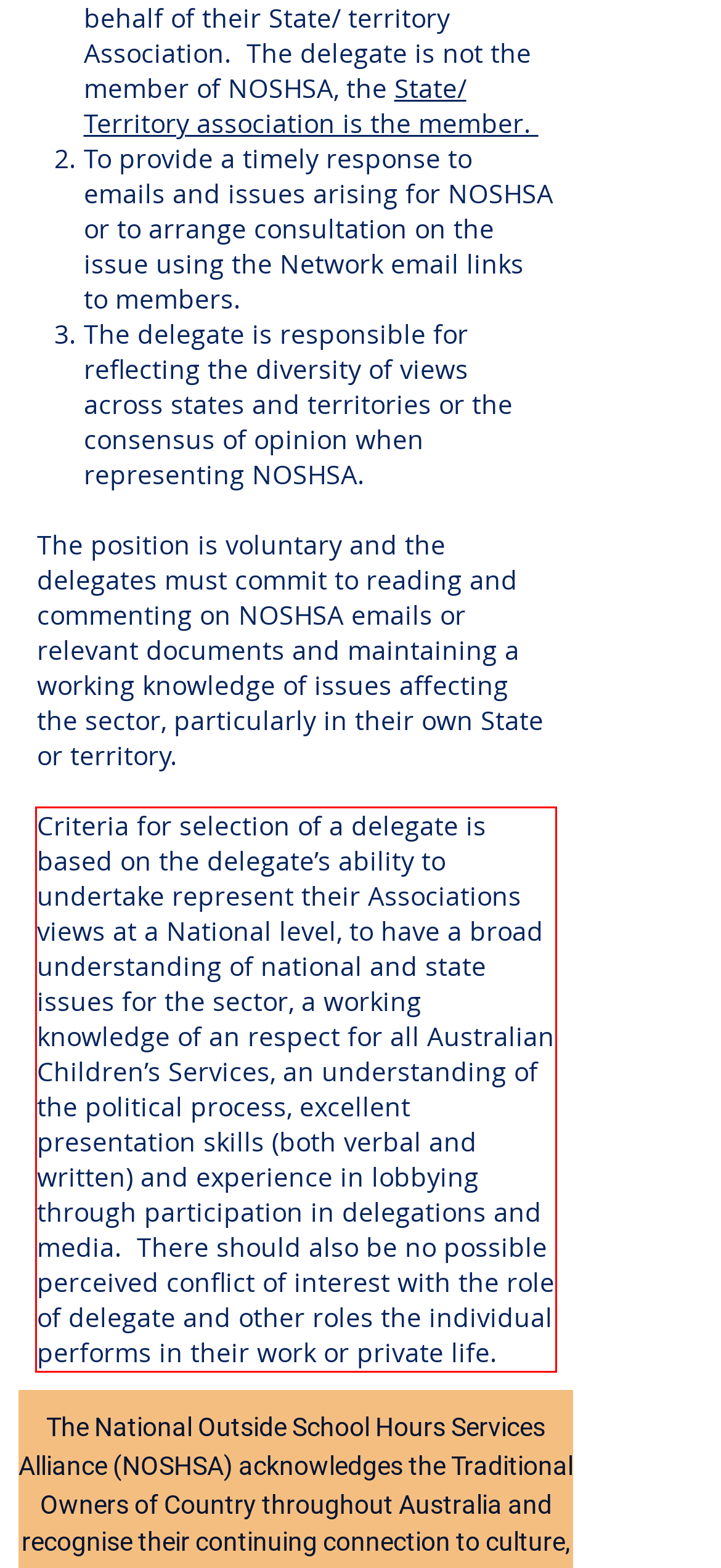Given a screenshot of a webpage with a red bounding box, extract the text content from the UI element inside the red bounding box.

Criteria for selection of a delegate is based on the delegate’s ability to undertake represent their Associations views at a National level, to have a broad understanding of national and state issues for the sector, a working knowledge of an respect for all Australian Children’s Services, an understanding of the political process, excellent presentation skills (both verbal and written) and experience in lobbying through participation in delegations and media. There should also be no possible perceived conflict of interest with the role of delegate and other roles the individual performs in their work or private life.